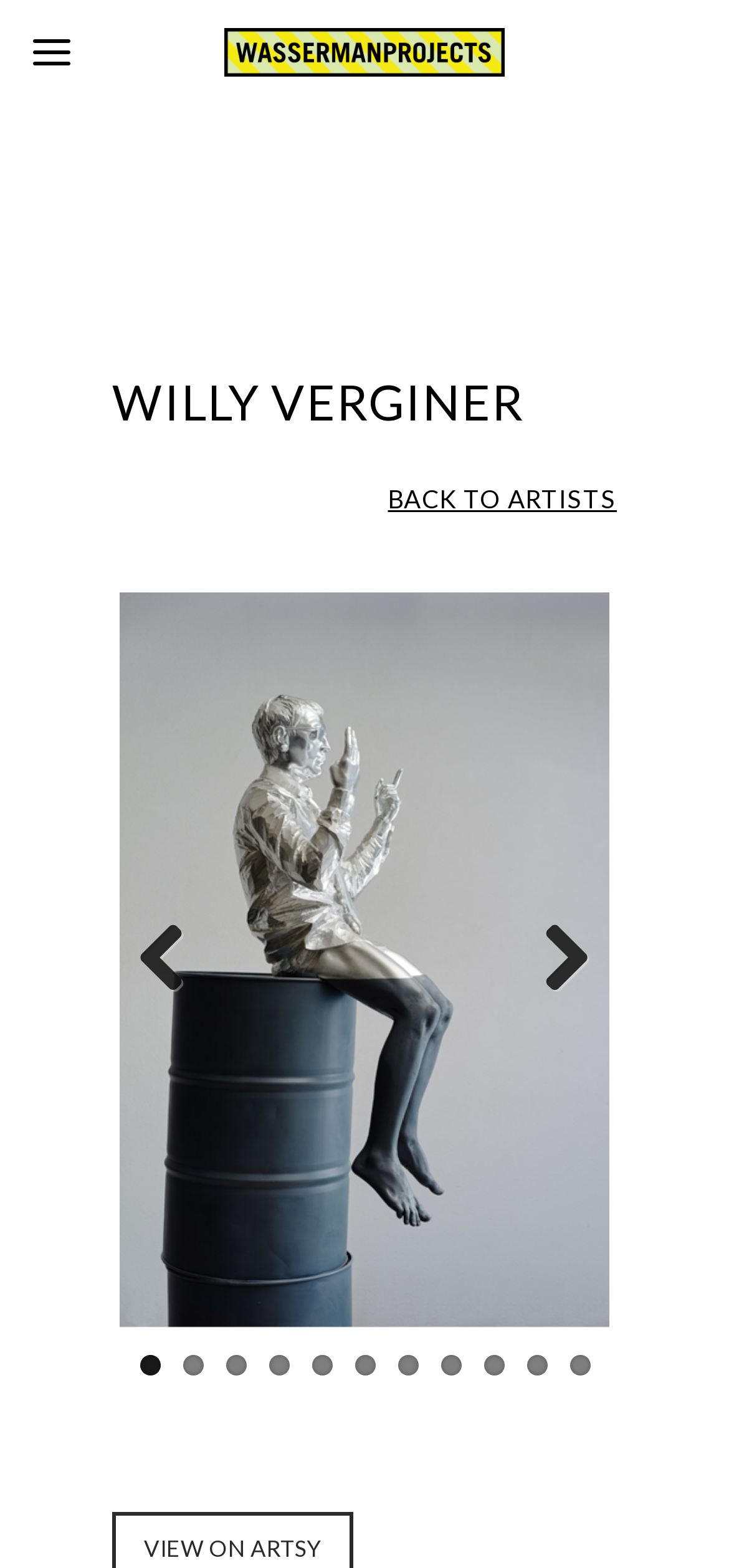Find the bounding box of the web element that fits this description: "Back".

None